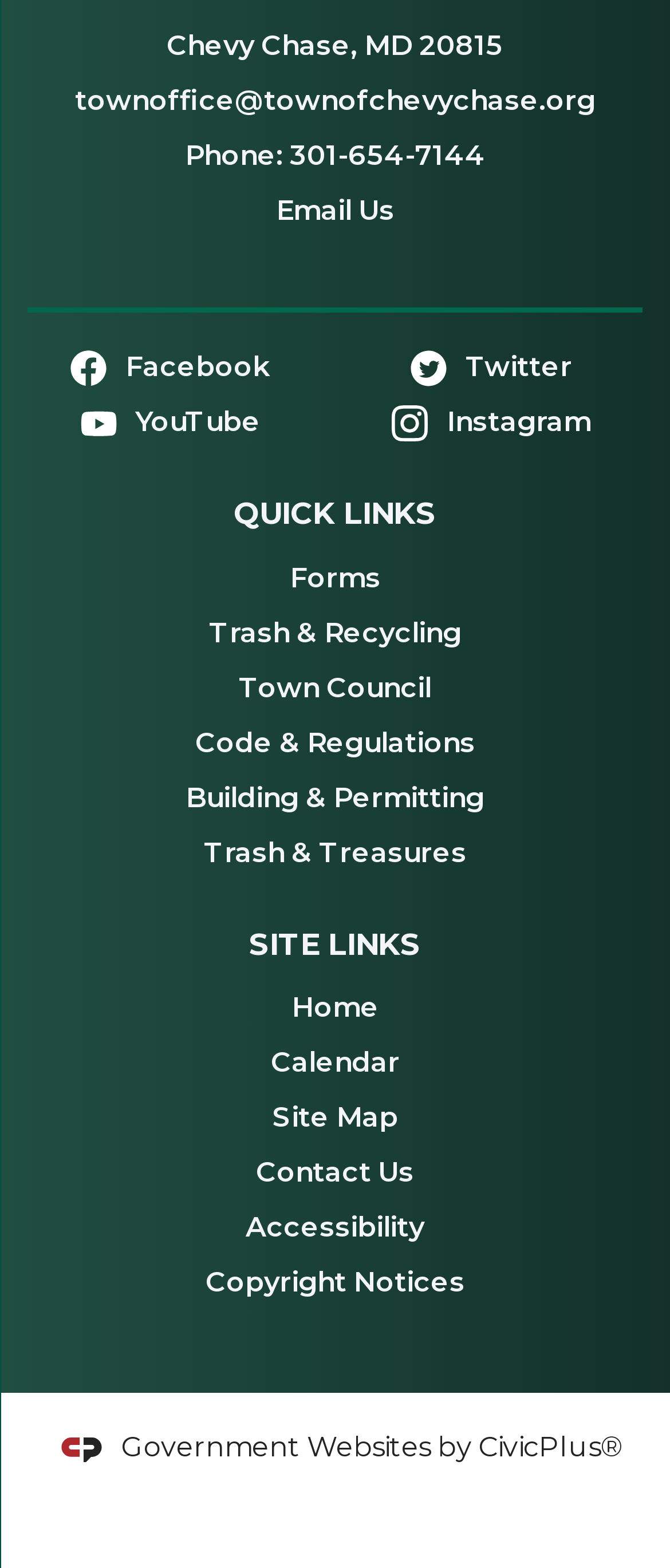What is the email address of the town office?
Refer to the image and give a detailed response to the question.

The email address can be found in the top section of the webpage, which is a link element.